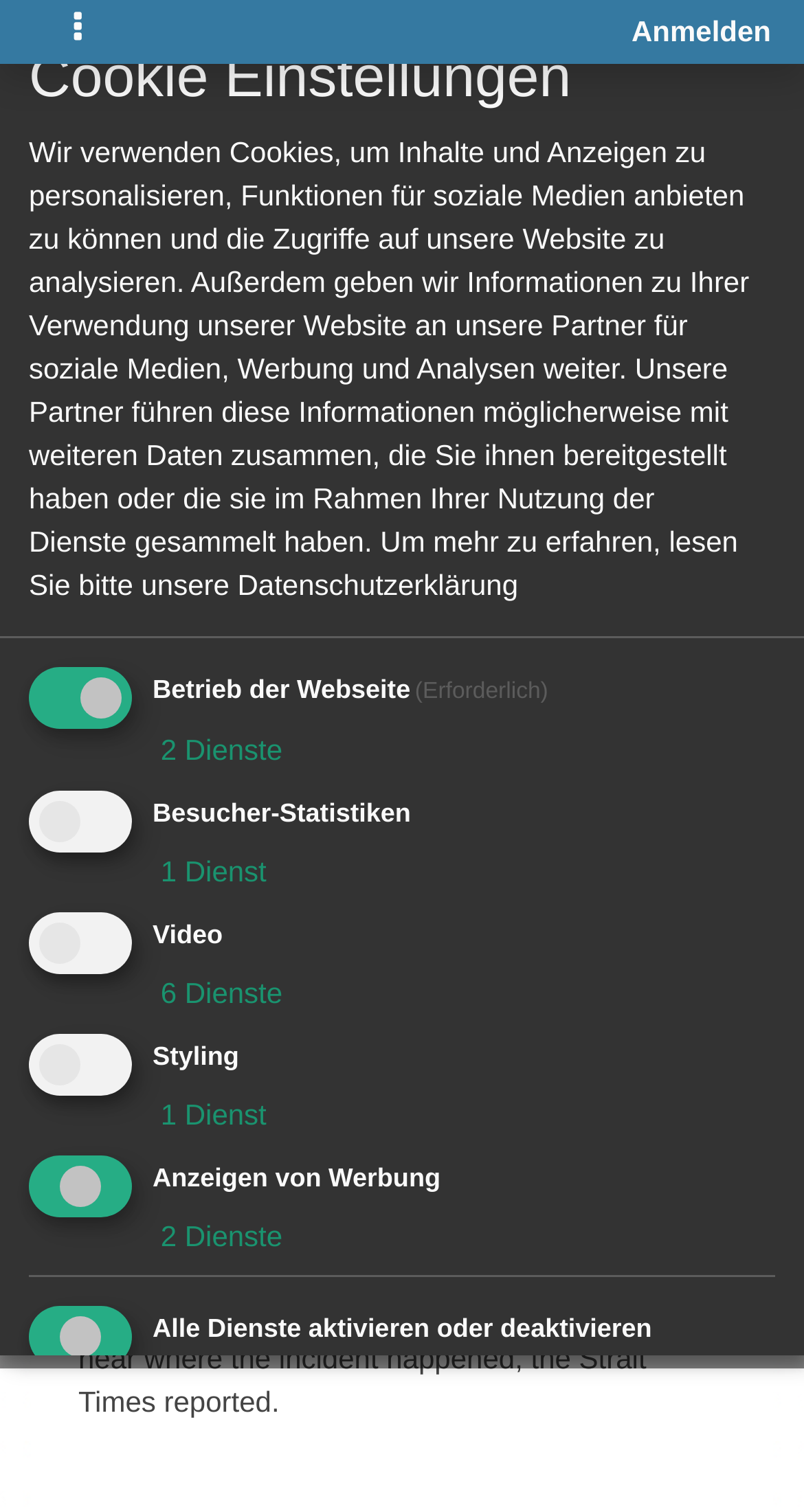What is the country mentioned in the article?
Provide an in-depth and detailed answer to the question.

I found the country mentioned in the article by looking at the 'StaticText' elements. The element with the text 'SINGAPORE' is likely the country mentioned in the article.